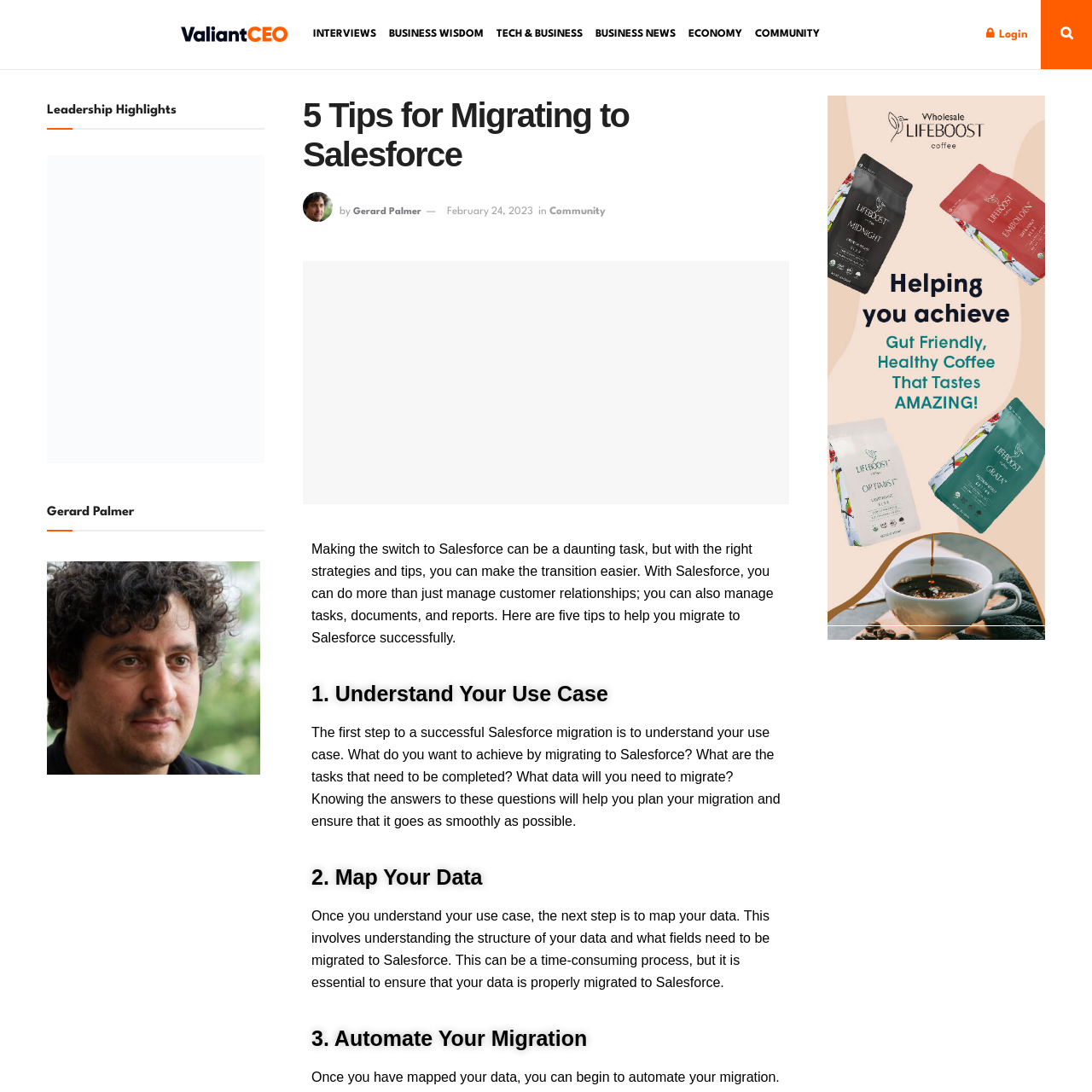Extract the bounding box coordinates for the HTML element that matches this description: "Economy". The coordinates should be four float numbers between 0 and 1, i.e., [left, top, right, bottom].

[0.63, 0.0, 0.68, 0.063]